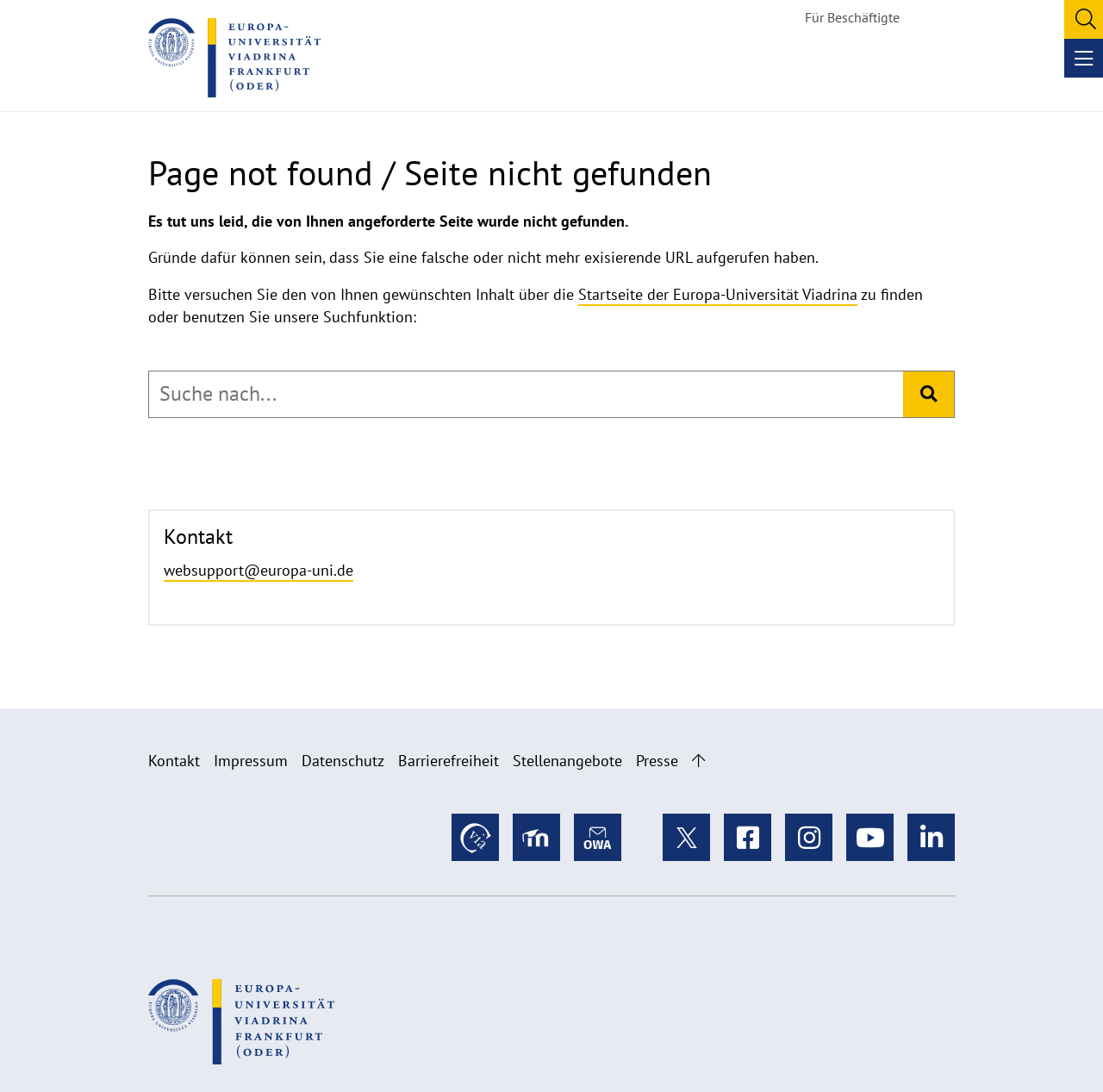Locate and provide the bounding box coordinates for the HTML element that matches this description: "Für Beschäftigte".

[0.73, 0.006, 0.816, 0.025]